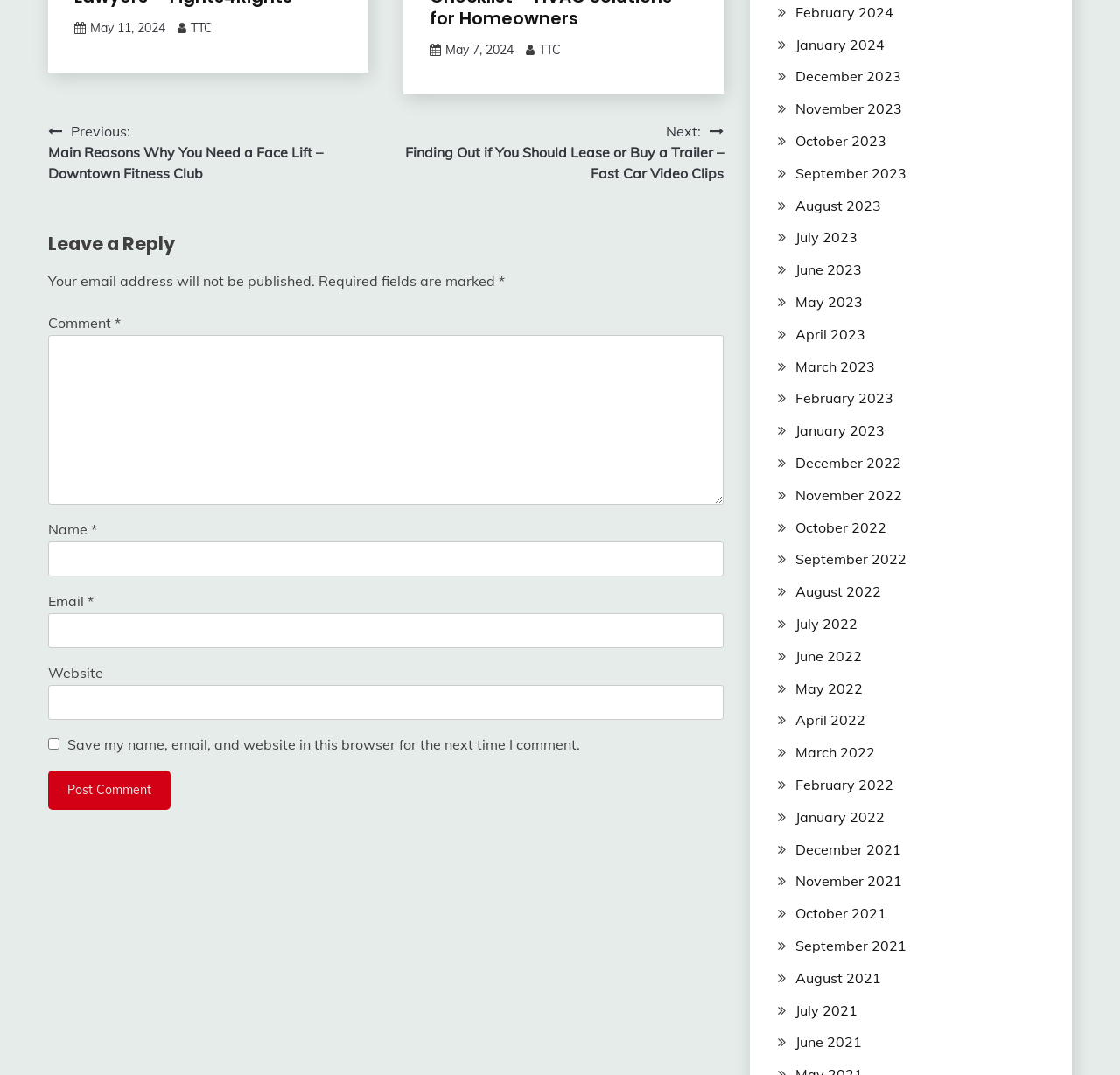What is the 'Save my name, email, and website in this browser for the next time I comment' checkbox for?
Please interpret the details in the image and answer the question thoroughly.

The checkbox is located below the comment form and is labeled as 'Save my name, email, and website in this browser for the next time I comment'. Its purpose is to allow users to save their information so that they do not have to fill it out again when commenting in the future.